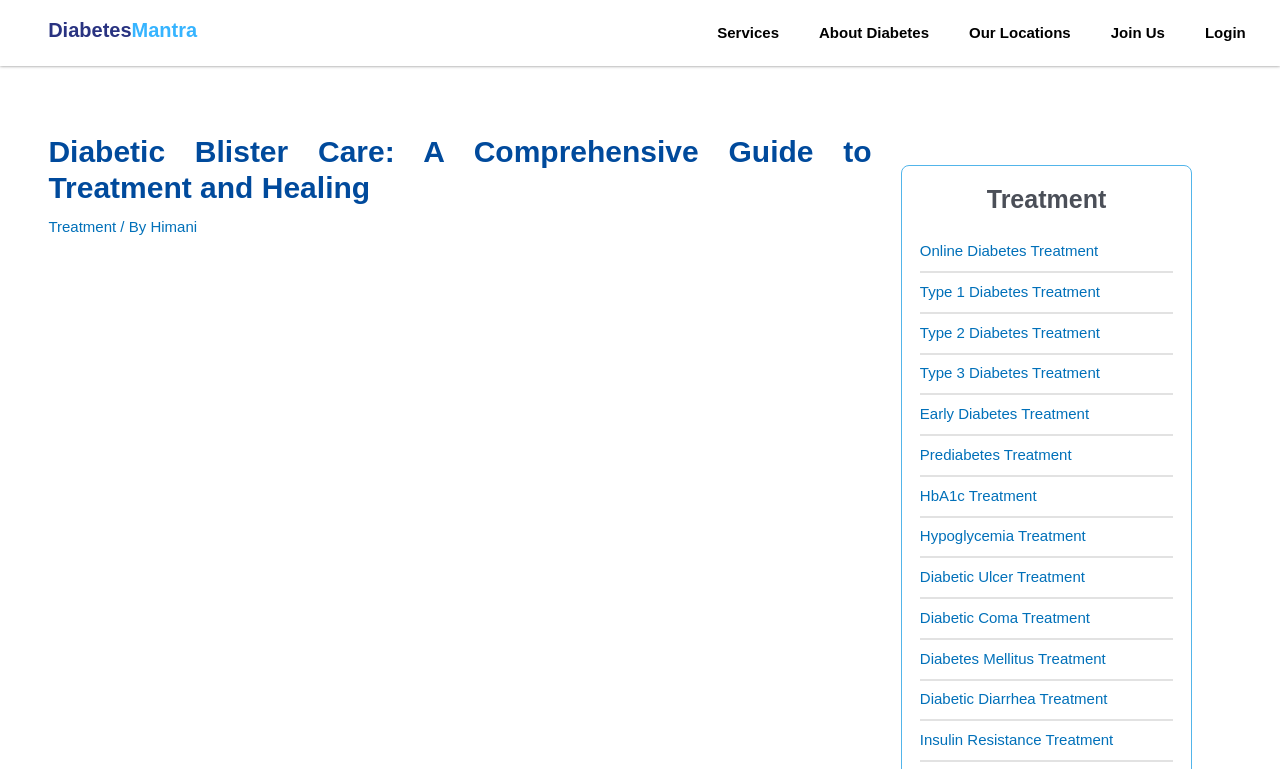Please locate the bounding box coordinates of the element that needs to be clicked to achieve the following instruction: "Click the 'Treatment' link". The coordinates should be four float numbers between 0 and 1, i.e., [left, top, right, bottom].

[0.038, 0.284, 0.091, 0.306]